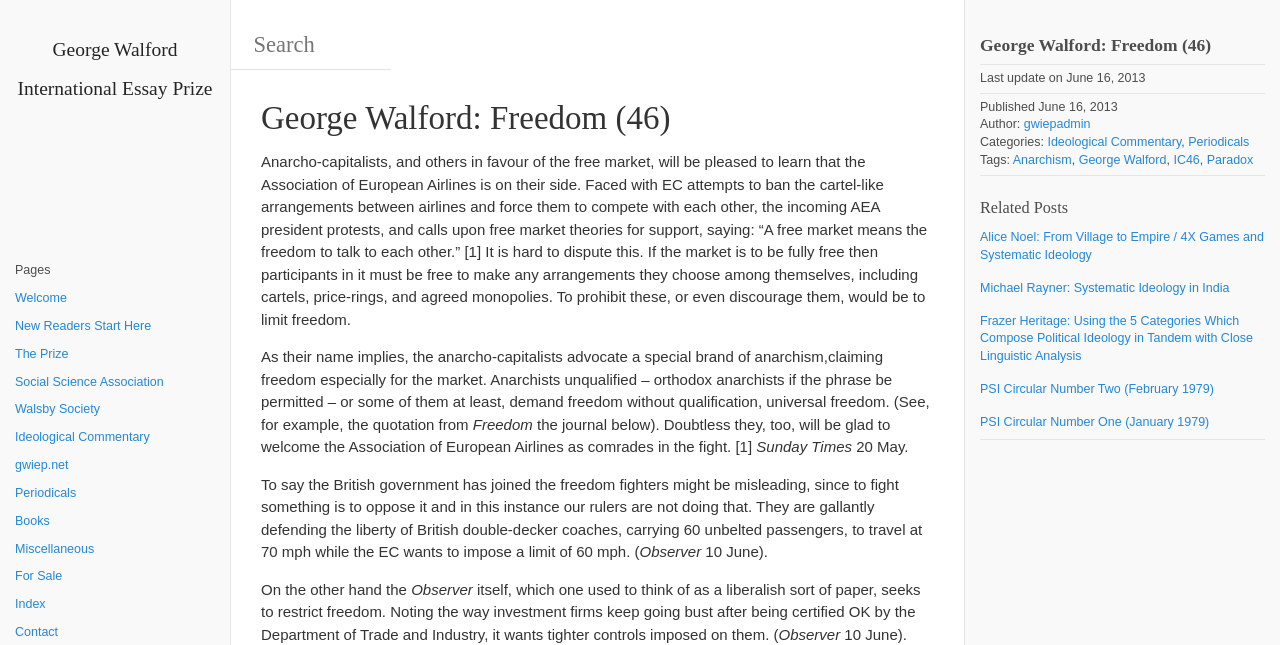Please identify the bounding box coordinates of the element that needs to be clicked to perform the following instruction: "Go to the welcome page".

[0.0, 0.442, 0.18, 0.485]